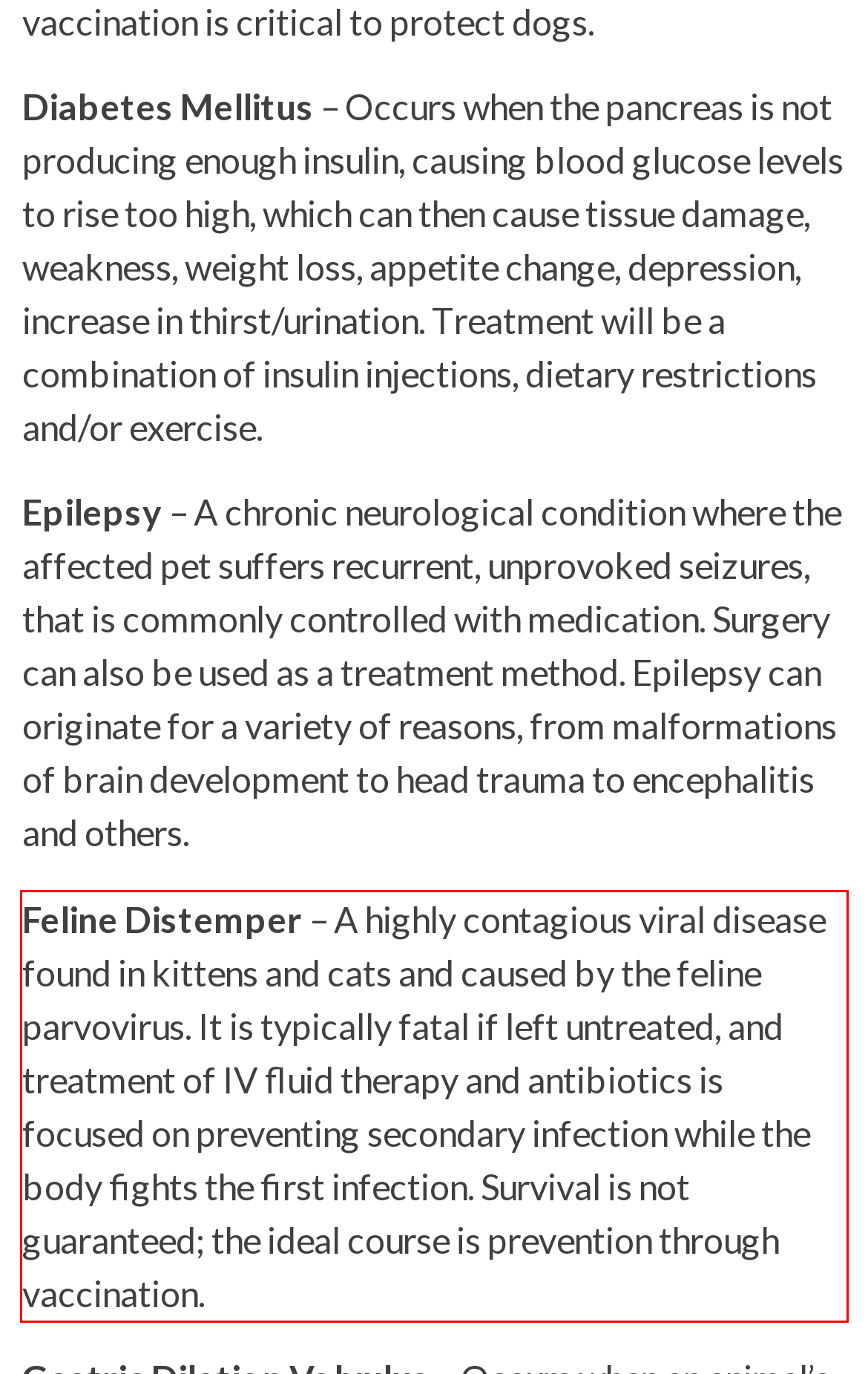Please look at the screenshot provided and find the red bounding box. Extract the text content contained within this bounding box.

Feline Distemper – A highly contagious viral disease found in kittens and cats and caused by the feline parvovirus. It is typically fatal if left untreated, and treatment of IV fluid therapy and antibiotics is focused on preventing secondary infection while the body fights the first infection. Survival is not guaranteed; the ideal course is prevention through vaccination.